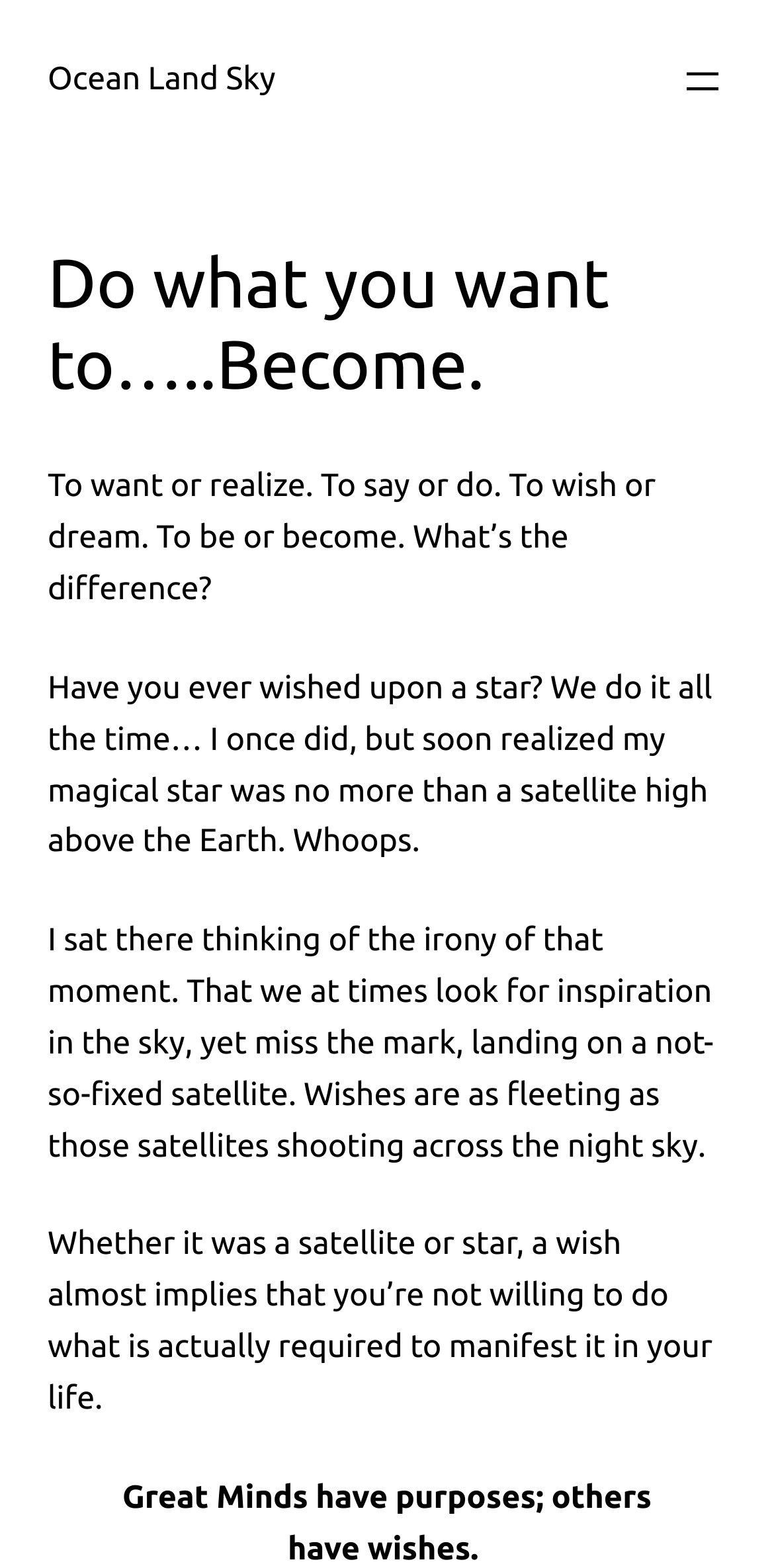Provide an in-depth description of the elements and layout of the webpage.

The webpage is titled "Do what you want to…..Become. – Ocean Land Sky" and features a prominent link to "Ocean Land Sky" at the top left corner. To the top right, there is a button labeled "Open menu" that, when clicked, opens a dialog box.

Below the title, there is a large heading that reads "Do what you want to…..Become." which spans almost the entire width of the page. Underneath this heading, there are four blocks of text. The first block of text asks philosophical questions about the differences between wanting, realizing, saying, doing, wishing, and dreaming. The second block of text shares a personal anecdote about wishing upon a star, only to realize it was a satellite. The third block of text reflects on the irony of seeking inspiration in the sky while missing the mark. The fourth block of text discusses how wishes often imply a lack of willingness to take action to manifest them in life.

At the very bottom of the page, there is a quote from "Great Minds" that reads "Great Minds have purposes; others have wishes."